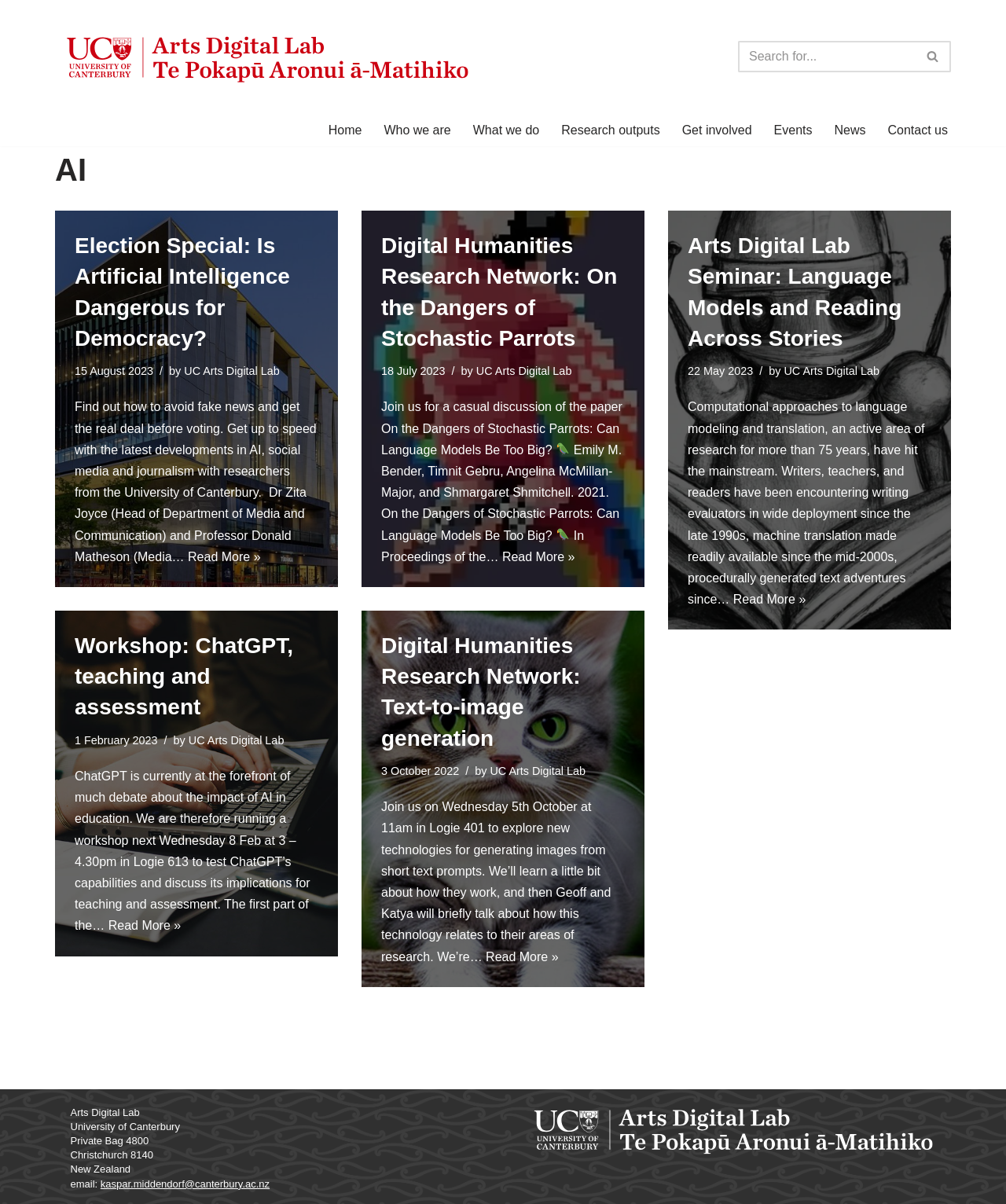Identify the bounding box coordinates for the region to click in order to carry out this instruction: "Contact us". Provide the coordinates using four float numbers between 0 and 1, formatted as [left, top, right, bottom].

[0.882, 0.099, 0.942, 0.116]